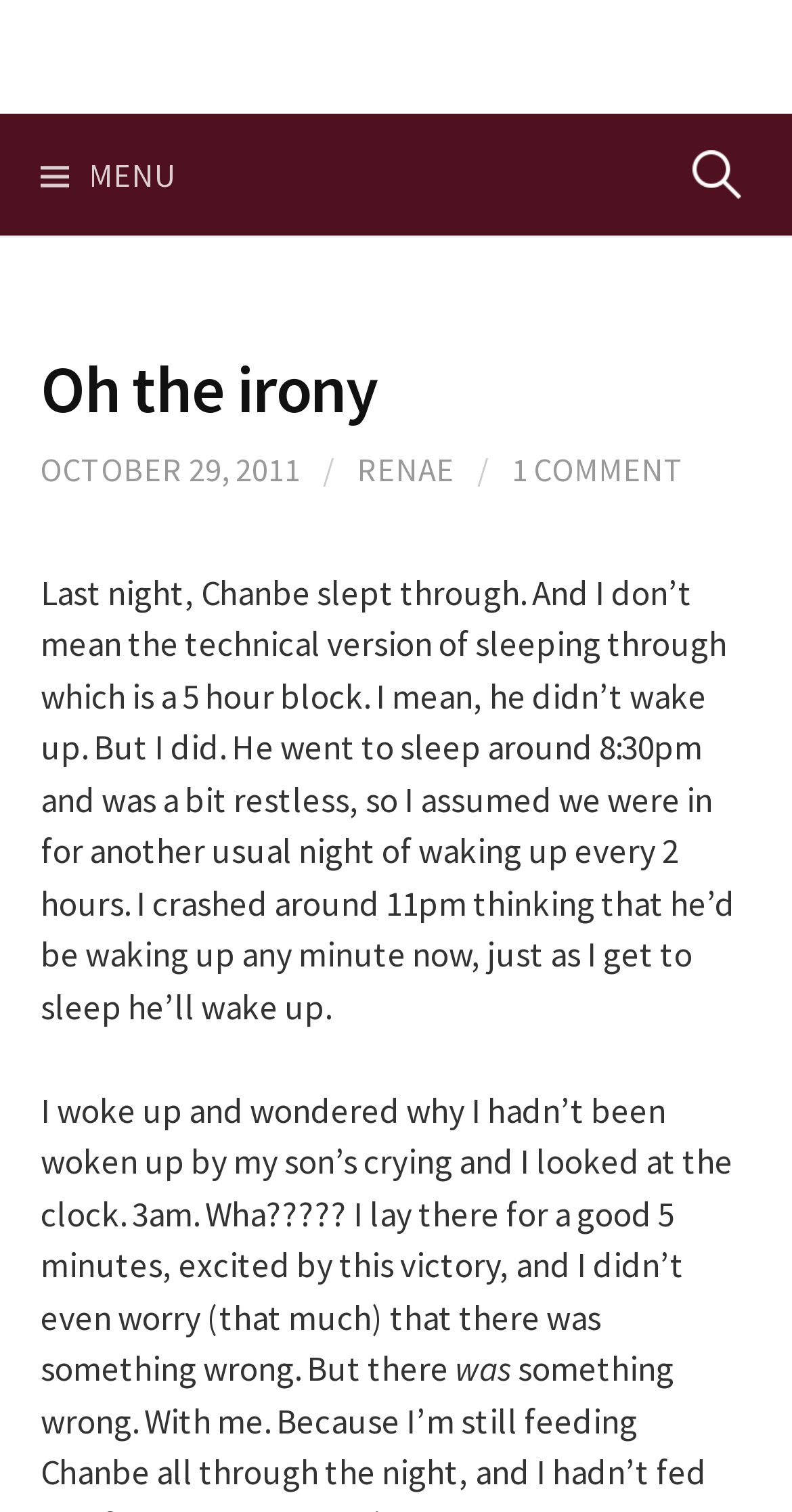What time did Chanbe go to sleep?
Using the image as a reference, answer with just one word or a short phrase.

8:30pm